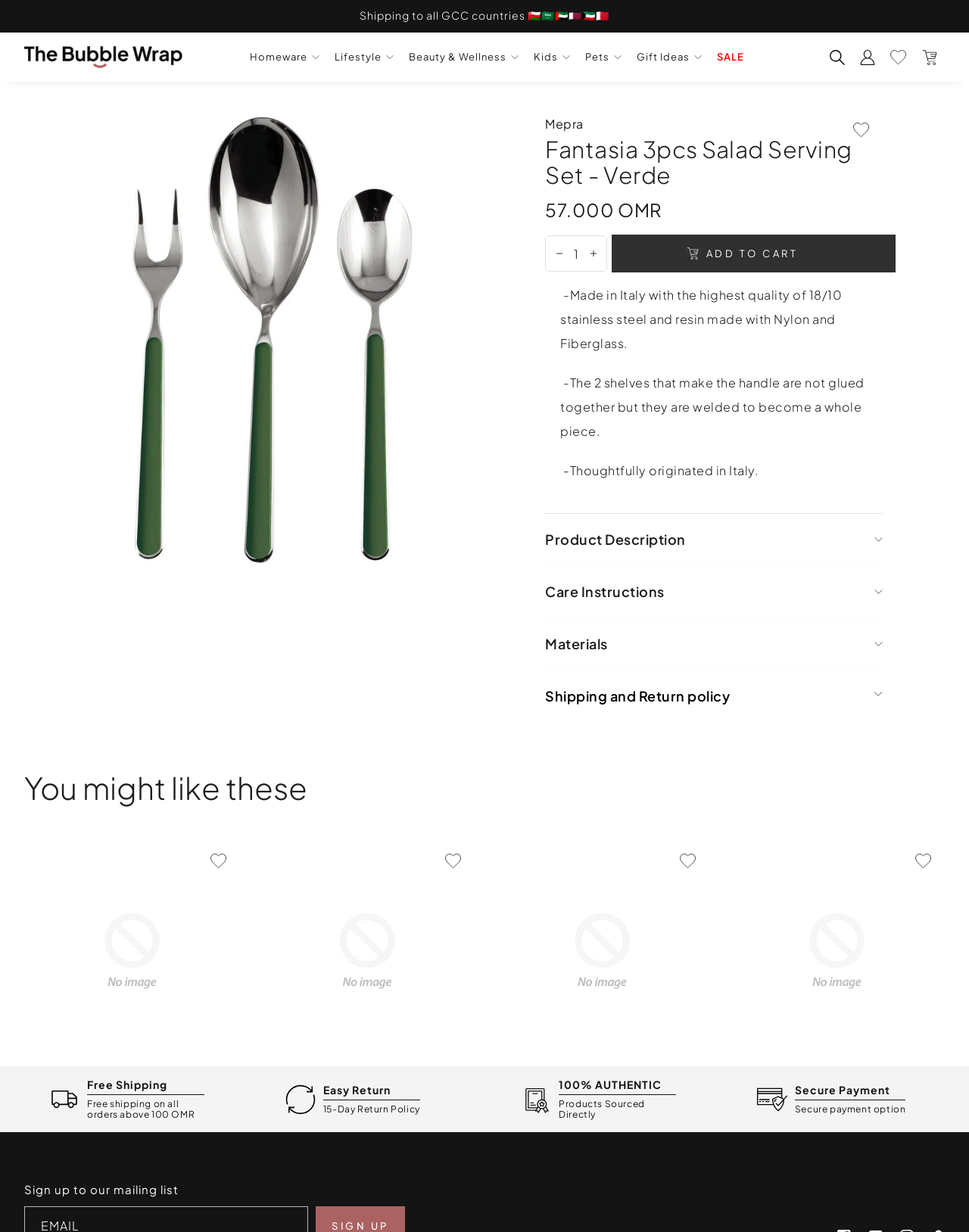Using the description: "Beauty & Wellness", determine the UI element's bounding box coordinates. Ensure the coordinates are in the format of four float numbers between 0 and 1, i.e., [left, top, right, bottom].

[0.422, 0.042, 0.535, 0.051]